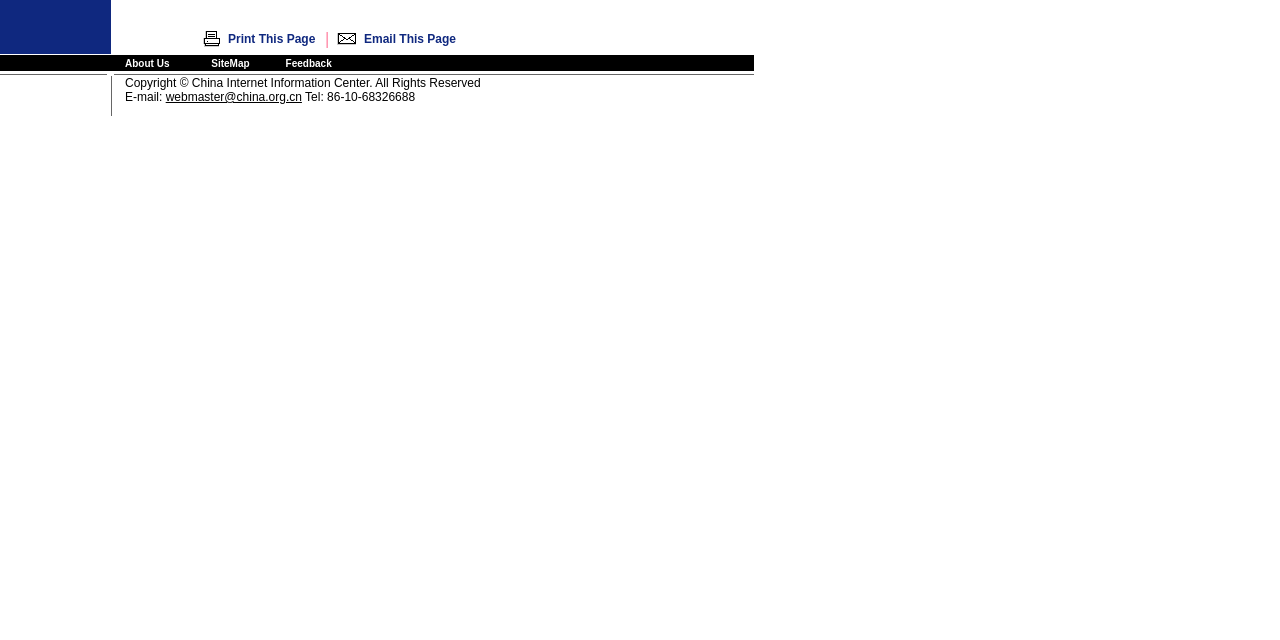Identify the bounding box of the UI component described as: "webmaster@china.org.cn".

[0.129, 0.141, 0.236, 0.162]